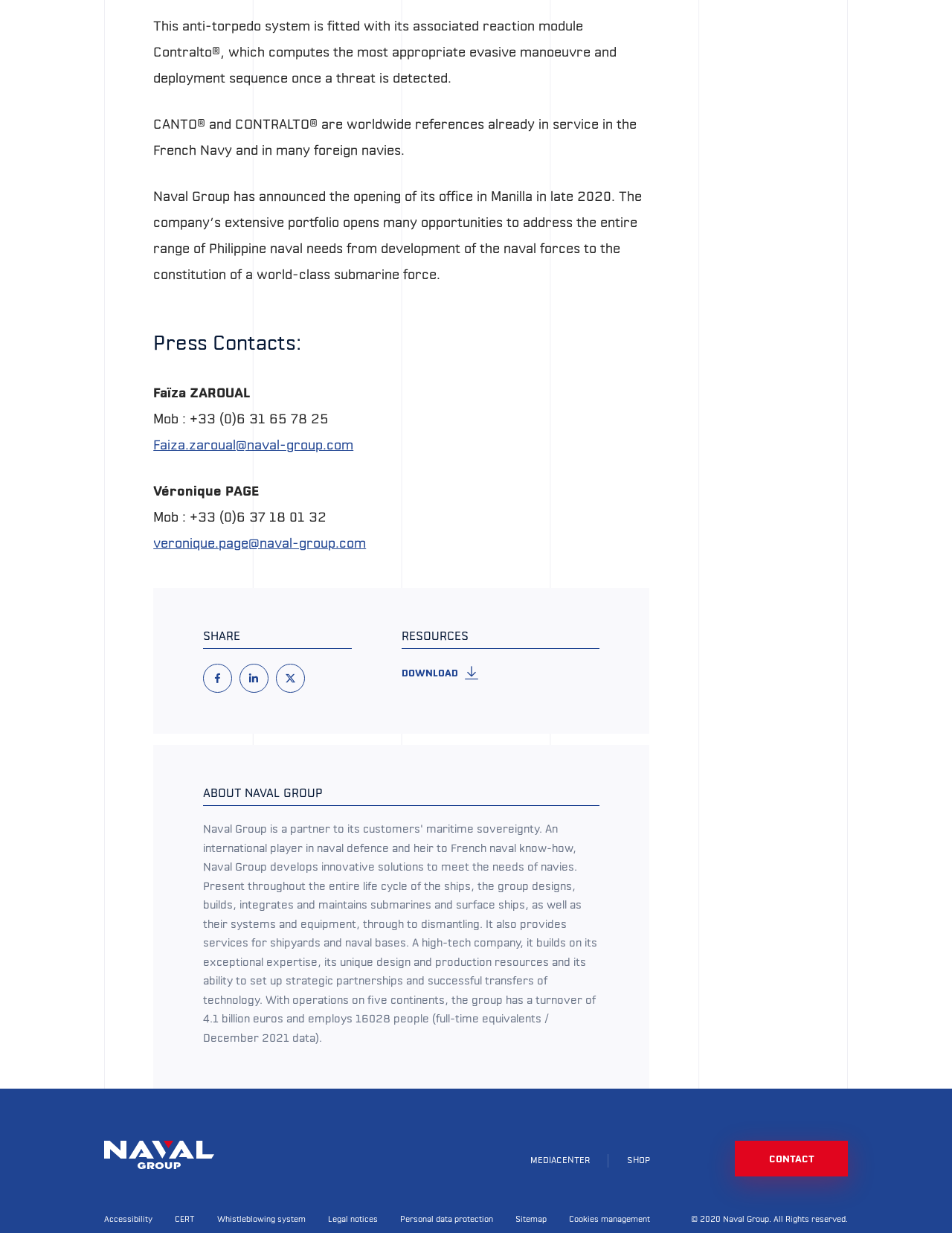Please identify the bounding box coordinates of the element on the webpage that should be clicked to follow this instruction: "Contact Naval Group". The bounding box coordinates should be given as four float numbers between 0 and 1, formatted as [left, top, right, bottom].

[0.772, 0.925, 0.891, 0.954]